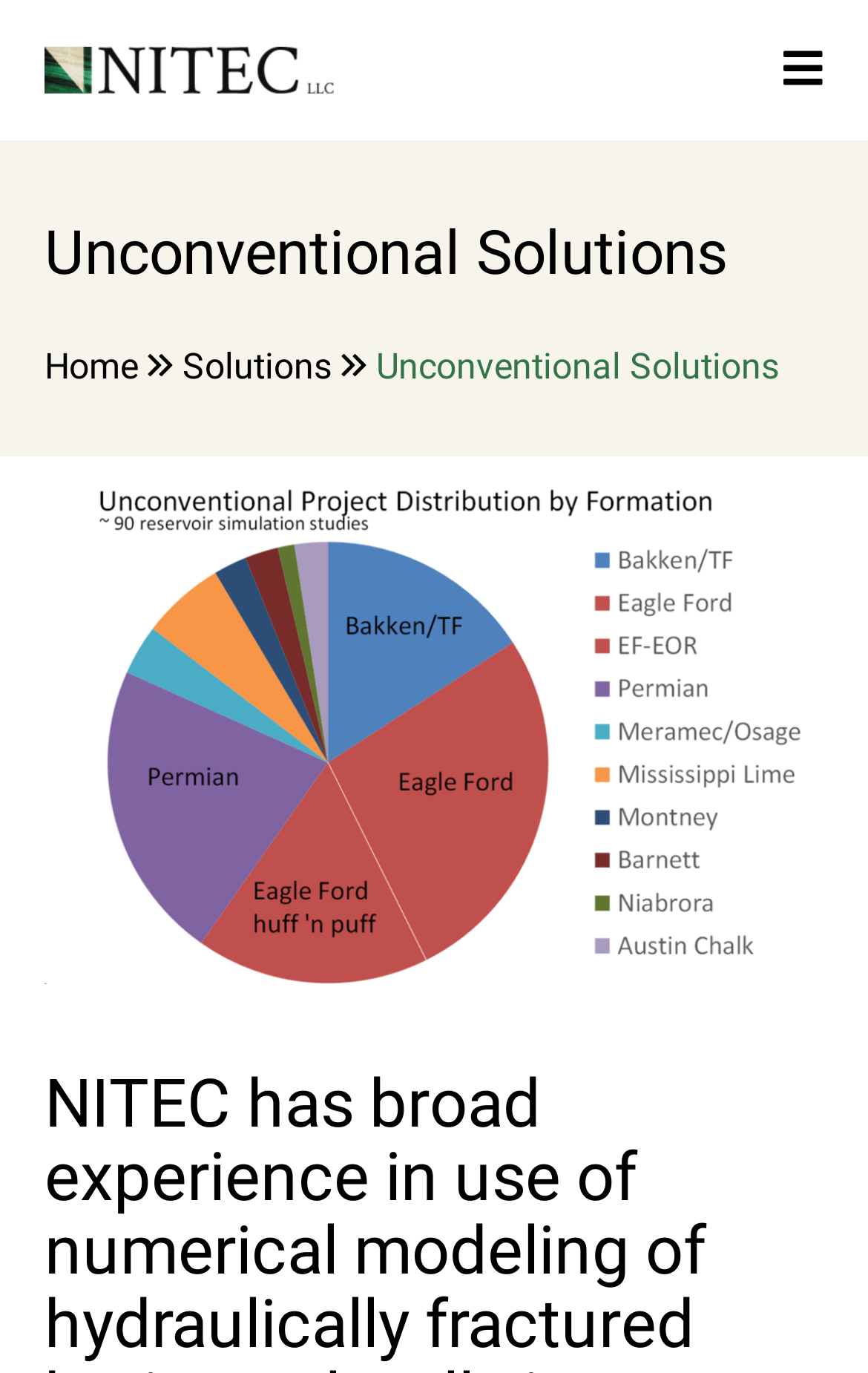What is the main content area of the page?
Use the information from the screenshot to give a comprehensive response to the question.

Based on the bounding box coordinates, I can see that the navigation links are located at the top of the page, and the main content area starts below them, with a heading element and other elements.